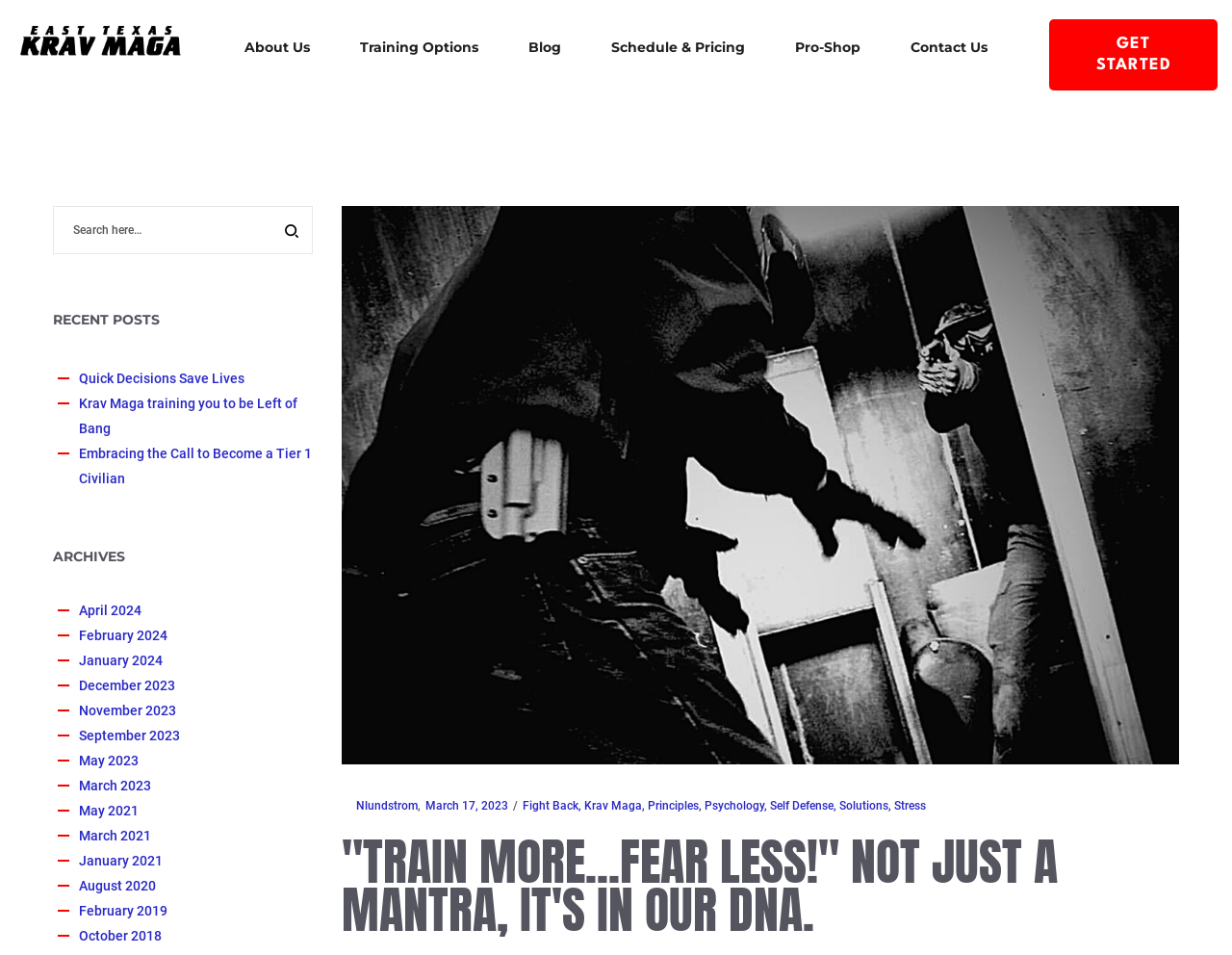How many archives are there?
By examining the image, provide a one-word or phrase answer.

14